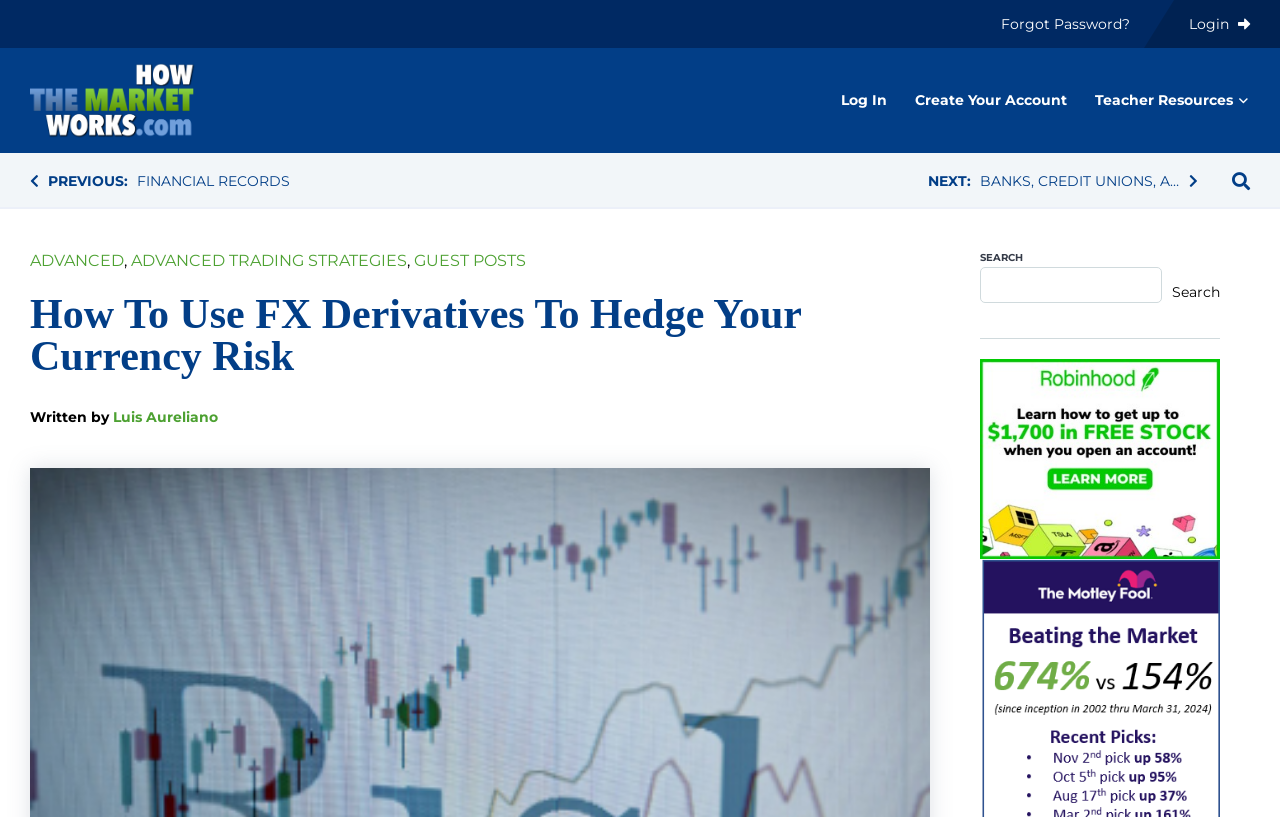Show the bounding box coordinates for the HTML element as described: "Advanced".

[0.023, 0.307, 0.097, 0.33]